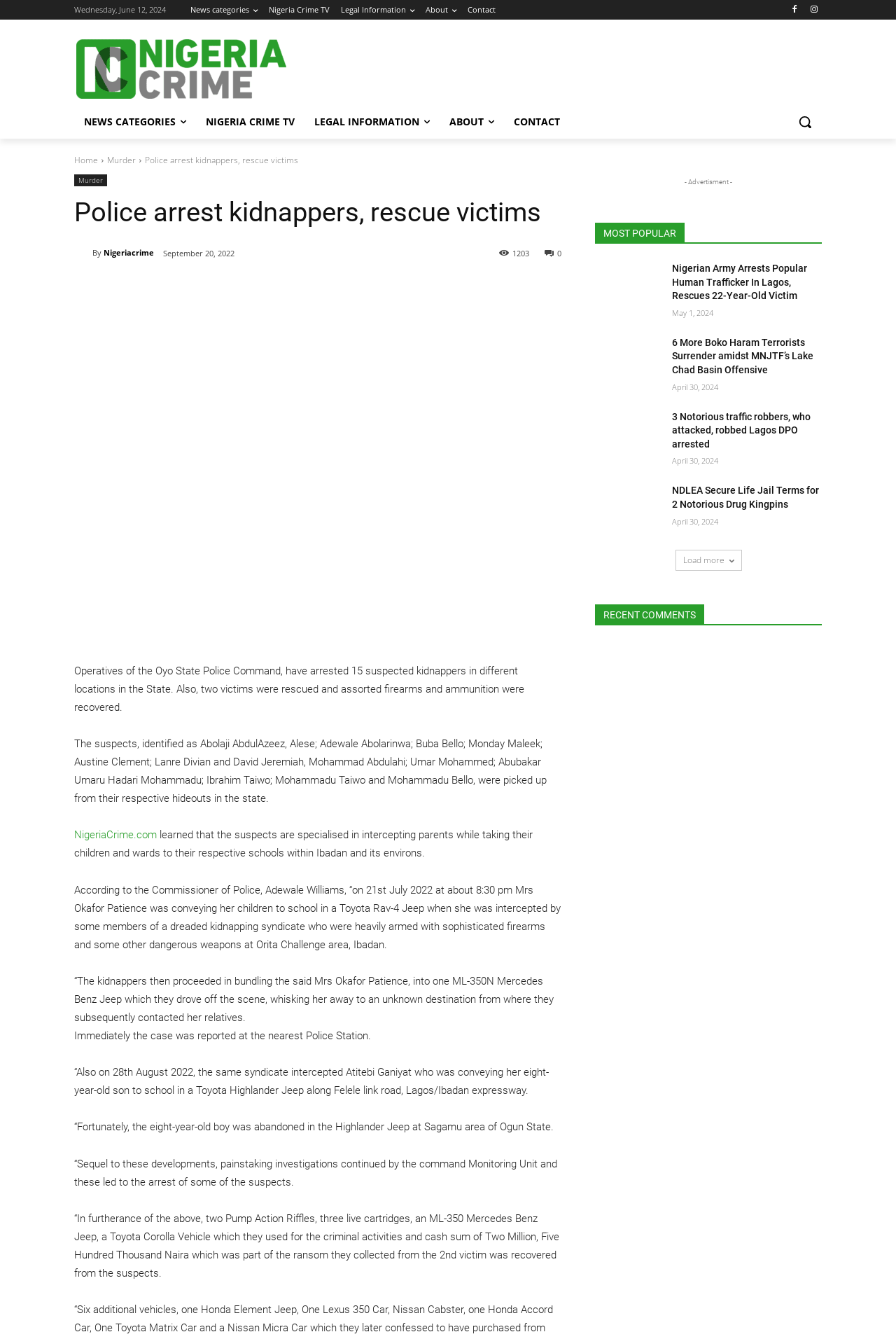Please find and report the bounding box coordinates of the element to click in order to perform the following action: "Read the 'MOST POPULAR' news". The coordinates should be expressed as four float numbers between 0 and 1, in the format [left, top, right, bottom].

[0.664, 0.166, 0.917, 0.182]